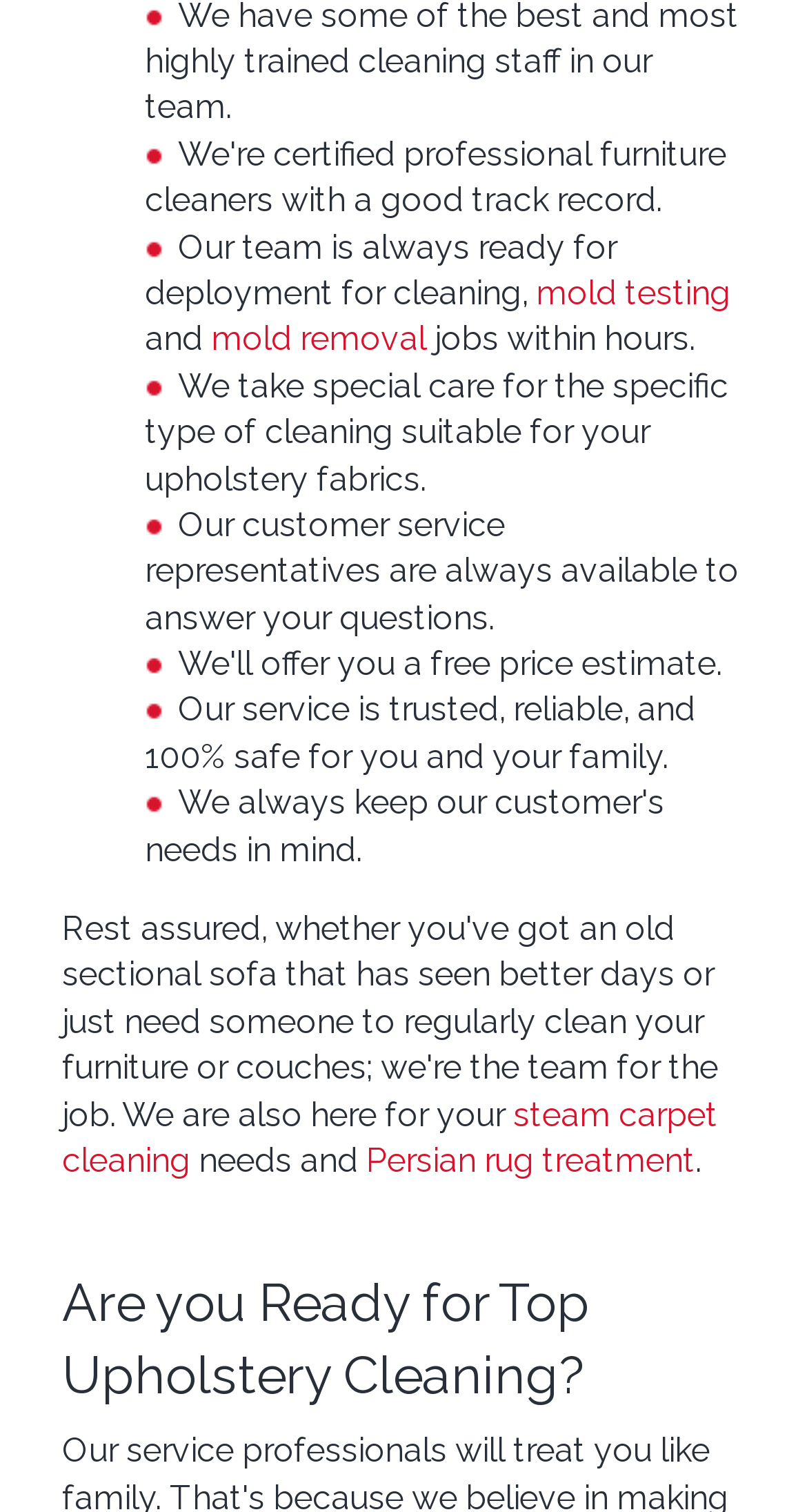Determine the bounding box coordinates in the format (top-left x, top-left y, bottom-right x, bottom-right y). Ensure all values are floating point numbers between 0 and 1. Identify the bounding box of the UI element described by: mold removal

[0.262, 0.211, 0.528, 0.237]